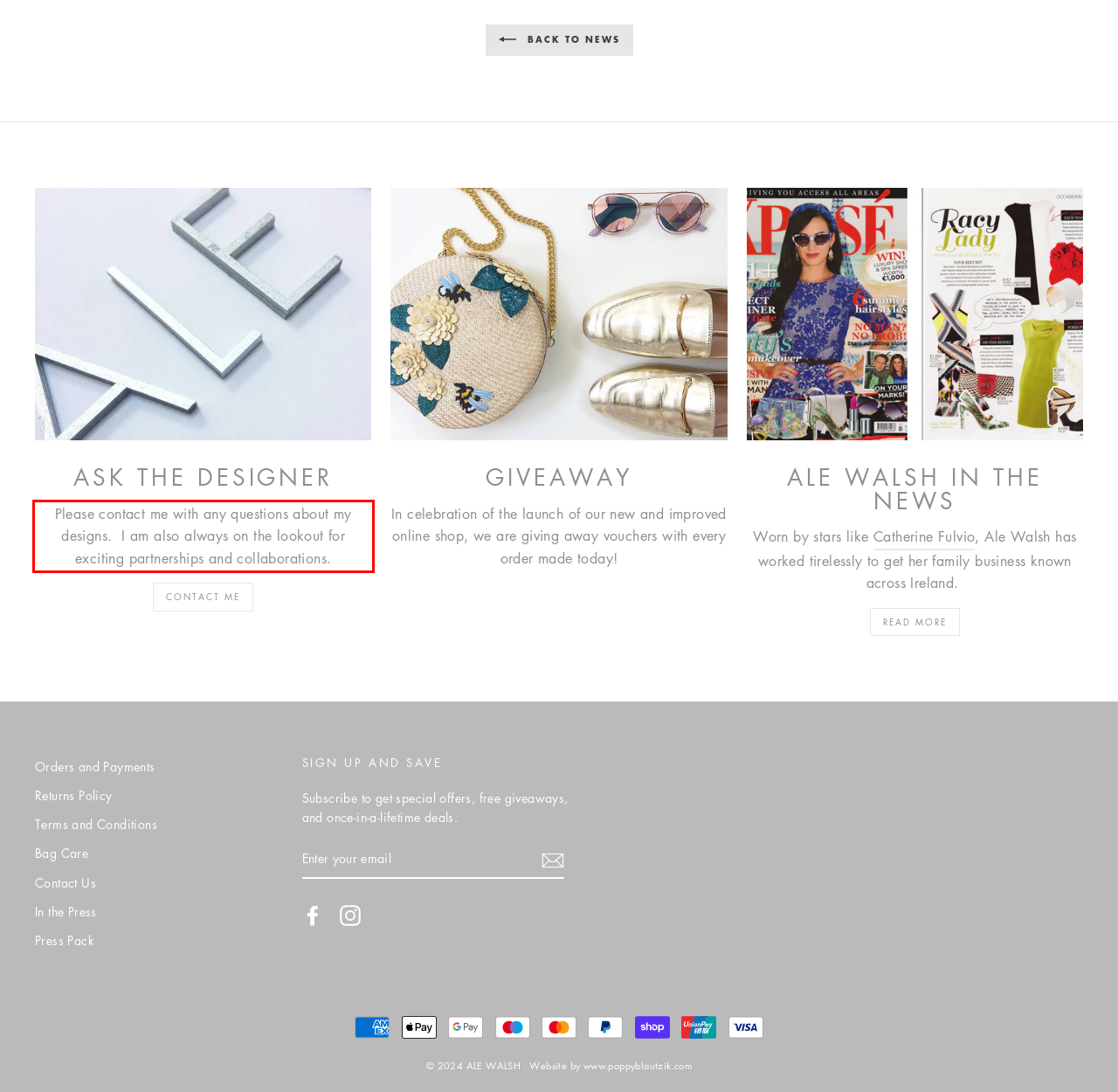Please perform OCR on the text within the red rectangle in the webpage screenshot and return the text content.

Please contact me with any questions about my designs. I am also always on the lookout for exciting partnerships and collaborations.